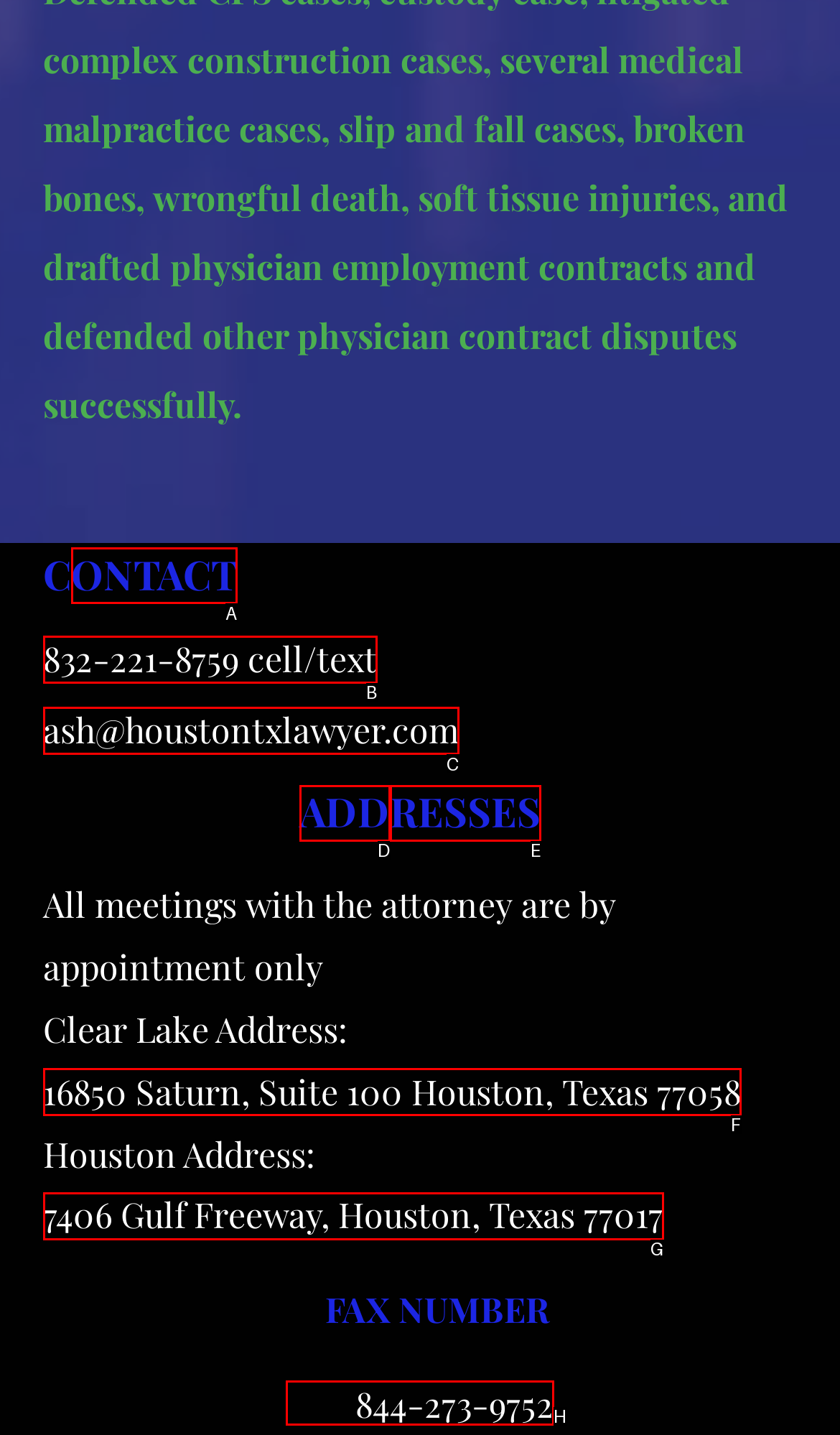Determine the letter of the UI element that will complete the task: Fax to 844-273-9752
Reply with the corresponding letter.

H